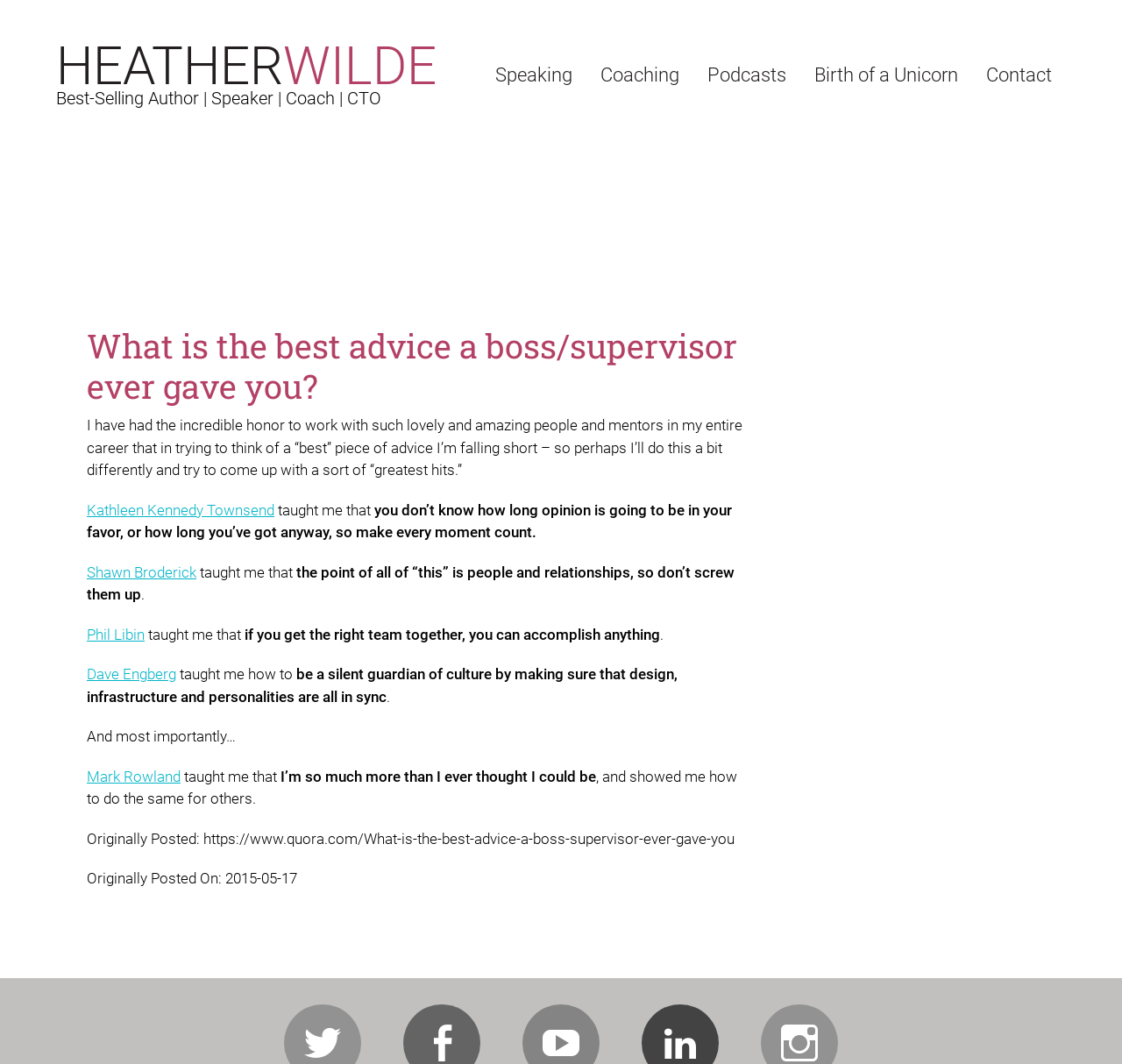Generate a detailed explanation of the webpage's features and information.

This webpage is about Heather Wilde, a best-selling author, speaker, coach, and CTO, as indicated by the title and the brief description at the top of the page. The main content area is divided into two sections: the main article and the sidebar.

At the top of the page, there are four "Skip to" links, allowing users to navigate to primary navigation, main content, primary sidebar, or footer. Below these links, the author's name "HEATHERWILDE" is displayed prominently, followed by a brief description of her roles.

The main navigation menu is located on the top right, with five links: "Speaking", "Coaching", "Podcasts", "Birth of a Unicorn", and "Contact". These links are evenly spaced and take up about half of the page's width.

The main article, titled "What is the best advice a boss/supervisor ever gave you?", takes up most of the page's content area. The article is divided into several paragraphs, each describing a piece of advice given by a different mentor or boss. The text is interspersed with links to the names of these individuals, such as Kathleen Kennedy Townsend, Shawn Broderic, and Mark Rowlan. The article concludes with a mention of the original posting date and a link to the original Quora post.

To the right of the main article, there is a sidebar with a single heading, "sidebar", but no other content.

Overall, the webpage has a clean and simple layout, with a focus on the main article and easy navigation to other sections of the website.